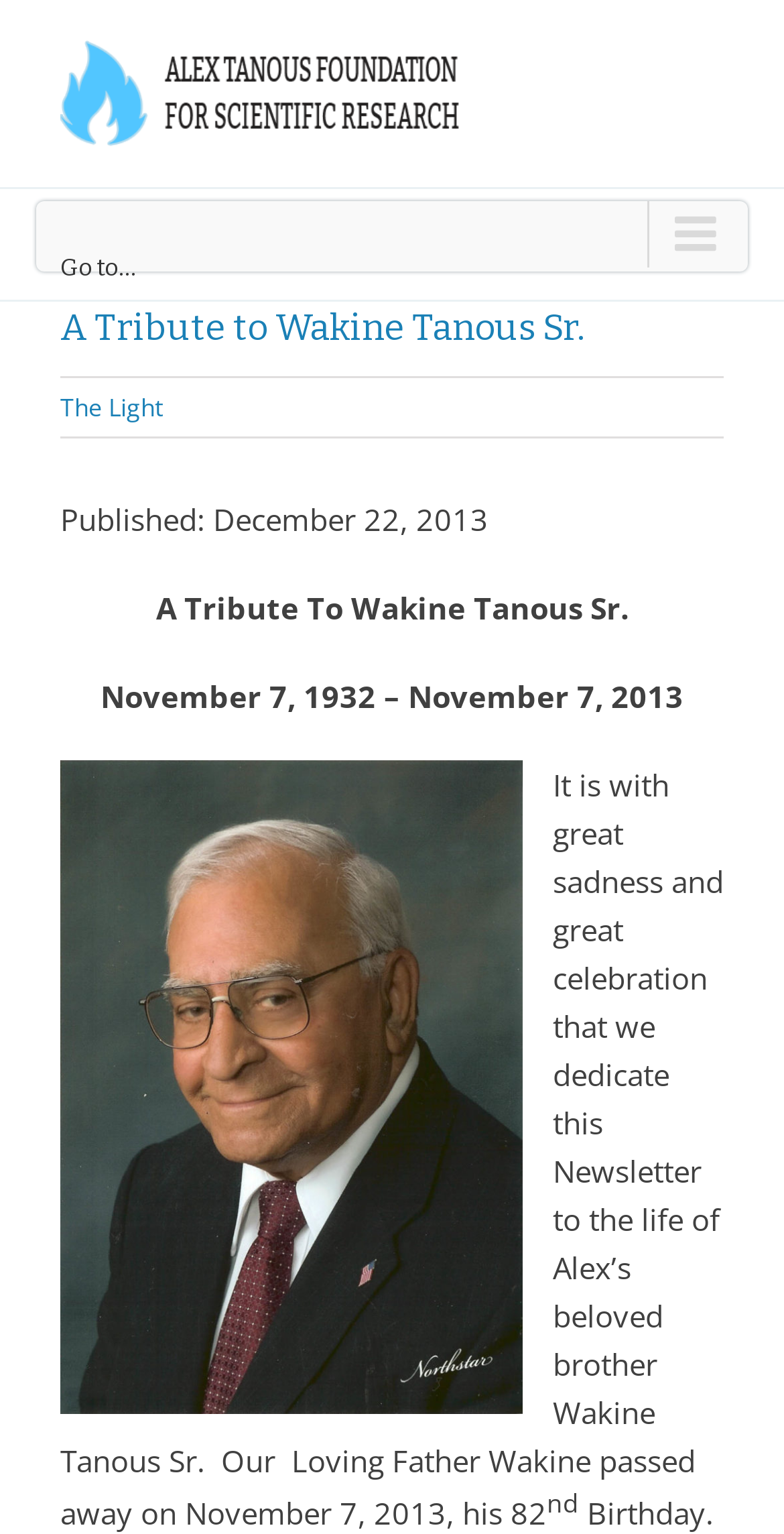Find the headline of the webpage and generate its text content.

A Tribute to Wakine Tanous Sr.